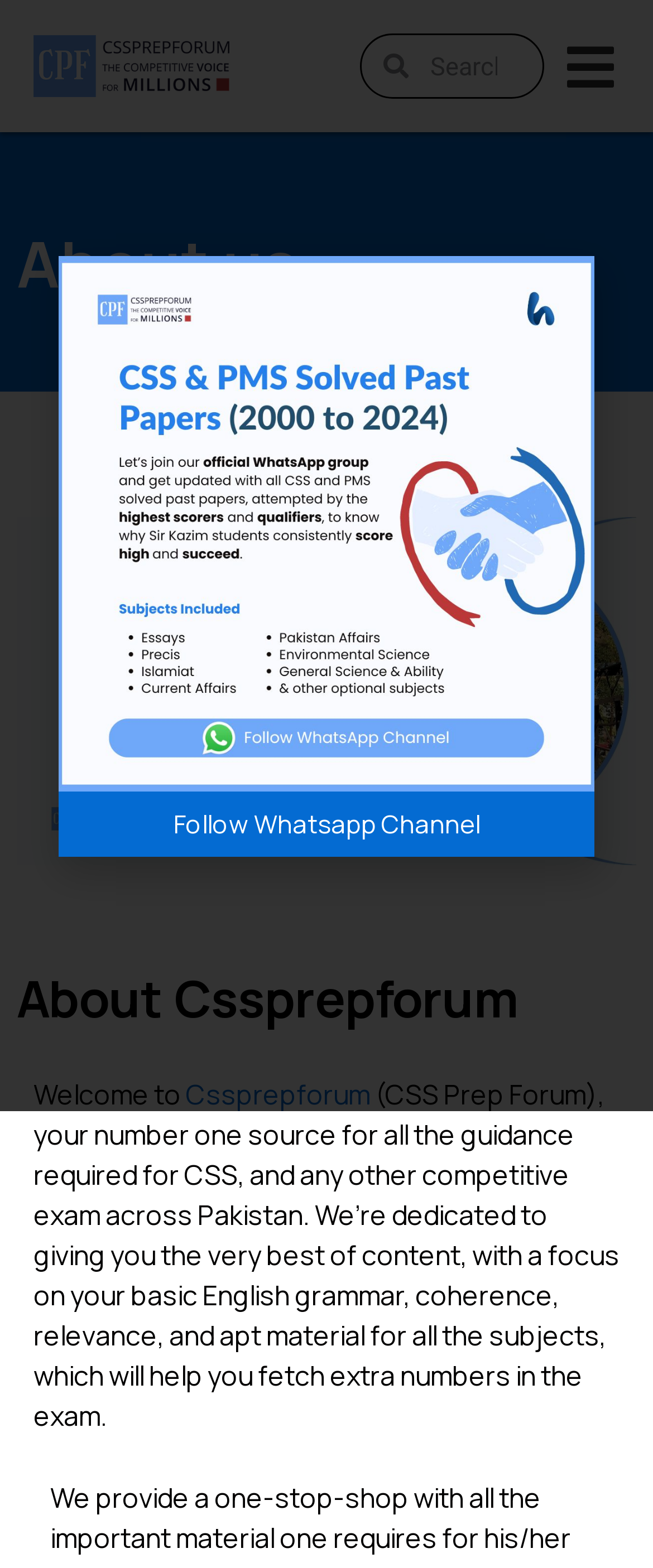Give an in-depth explanation of the webpage layout and content.

The webpage is about CSSPrepForum, Pakistan's largest platform for various competitive exams. At the top left, there is a link, and next to it, a search bar with a search box labeled "Search". On the top right, there is a button to open or close the menu. 

Below the top section, there is a heading that reads "About us" in a prominent position, spanning almost the entire width of the page. Underneath the heading, there is an image of Cssprepforum, taking up a significant portion of the page. 

Following the image, there is another heading that reads "About Cssprepforum". Below this heading, there is a paragraph of text that welcomes users to Cssprepforum, describing it as a one-stop source for guidance on competitive exams in Pakistan. The text explains that the platform focuses on providing high-quality content, including English grammar, coherence, relevance, and apt material for various subjects, aiming to help users score well in exams.

On the lower section of the page, there are two links, one of which is focused. The first link is positioned on the left, and the second link, labeled "Follow Whatsapp Channel", is placed below it.